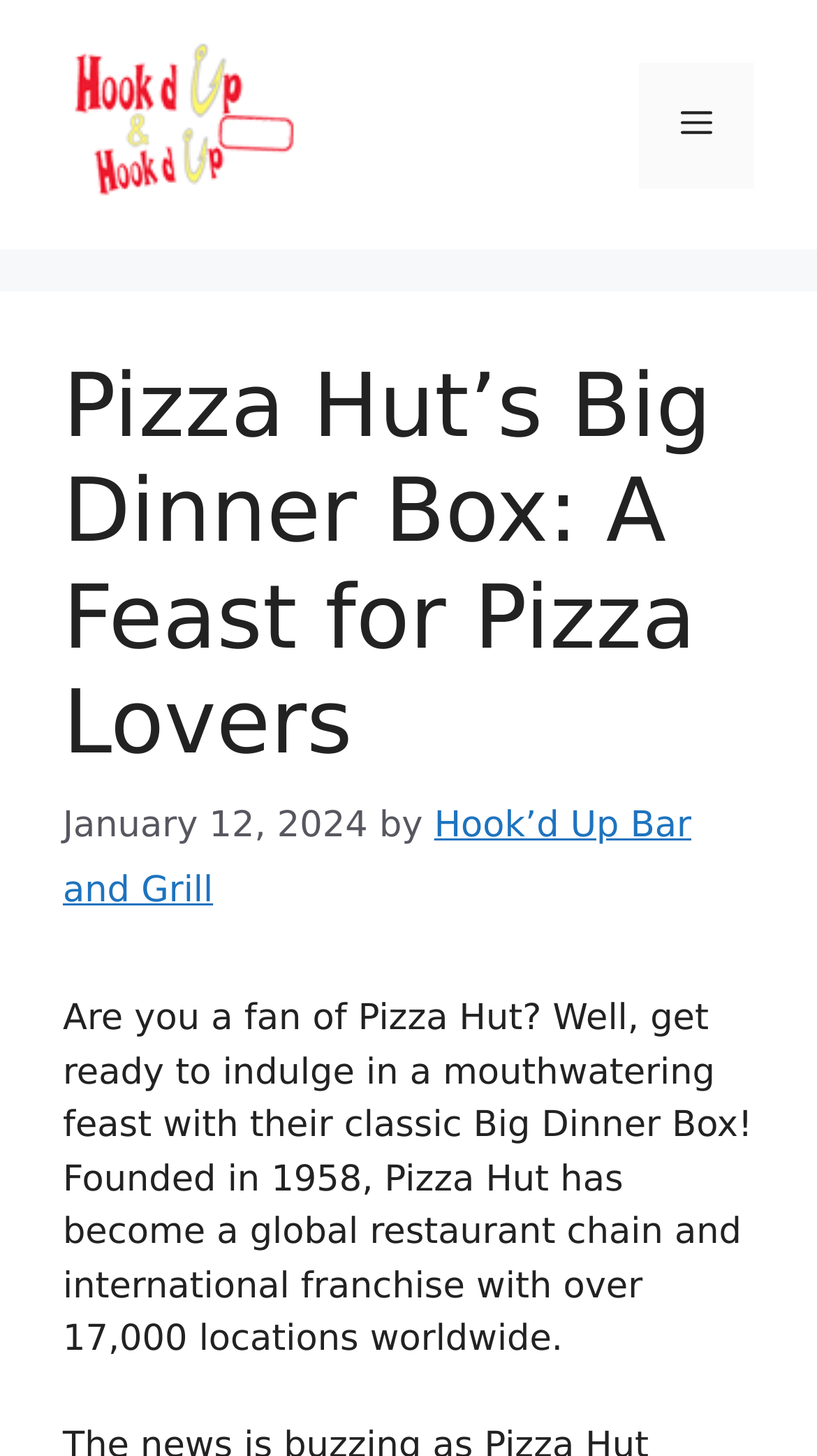What is the name of the global restaurant chain?
Could you answer the question in a detailed manner, providing as much information as possible?

The answer can be found in the static text element that describes the content of the webpage, which states 'Are you a fan of Pizza Hut? Well, get ready to indulge in a mouthwatering feast with their classic Big Dinner Box! Founded in 1958, Pizza Hut has become a global restaurant chain and international franchise with over 17,000 locations worldwide.'